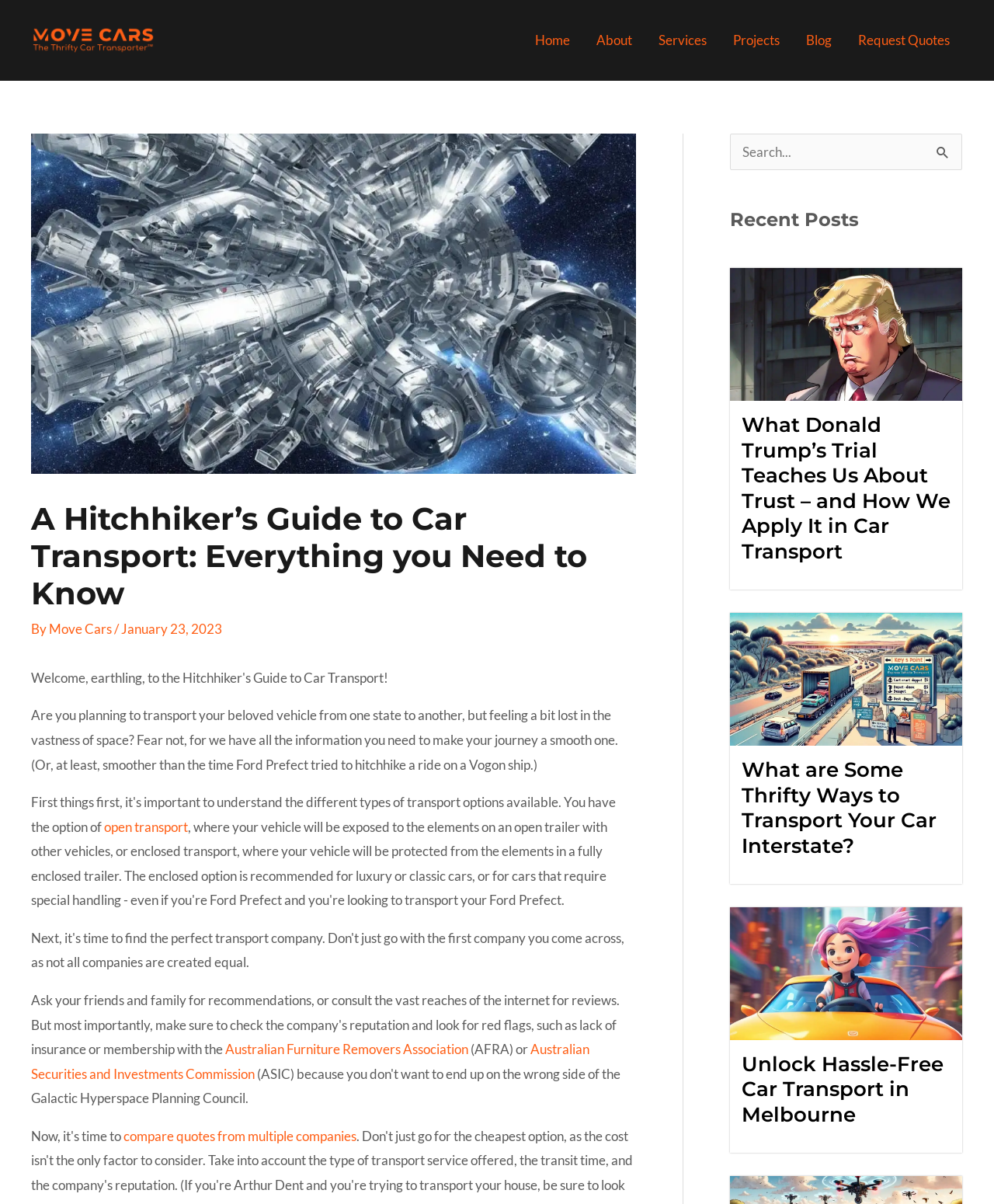Find the bounding box coordinates of the element to click in order to complete the given instruction: "Click the 'Home' link."

[0.525, 0.011, 0.587, 0.056]